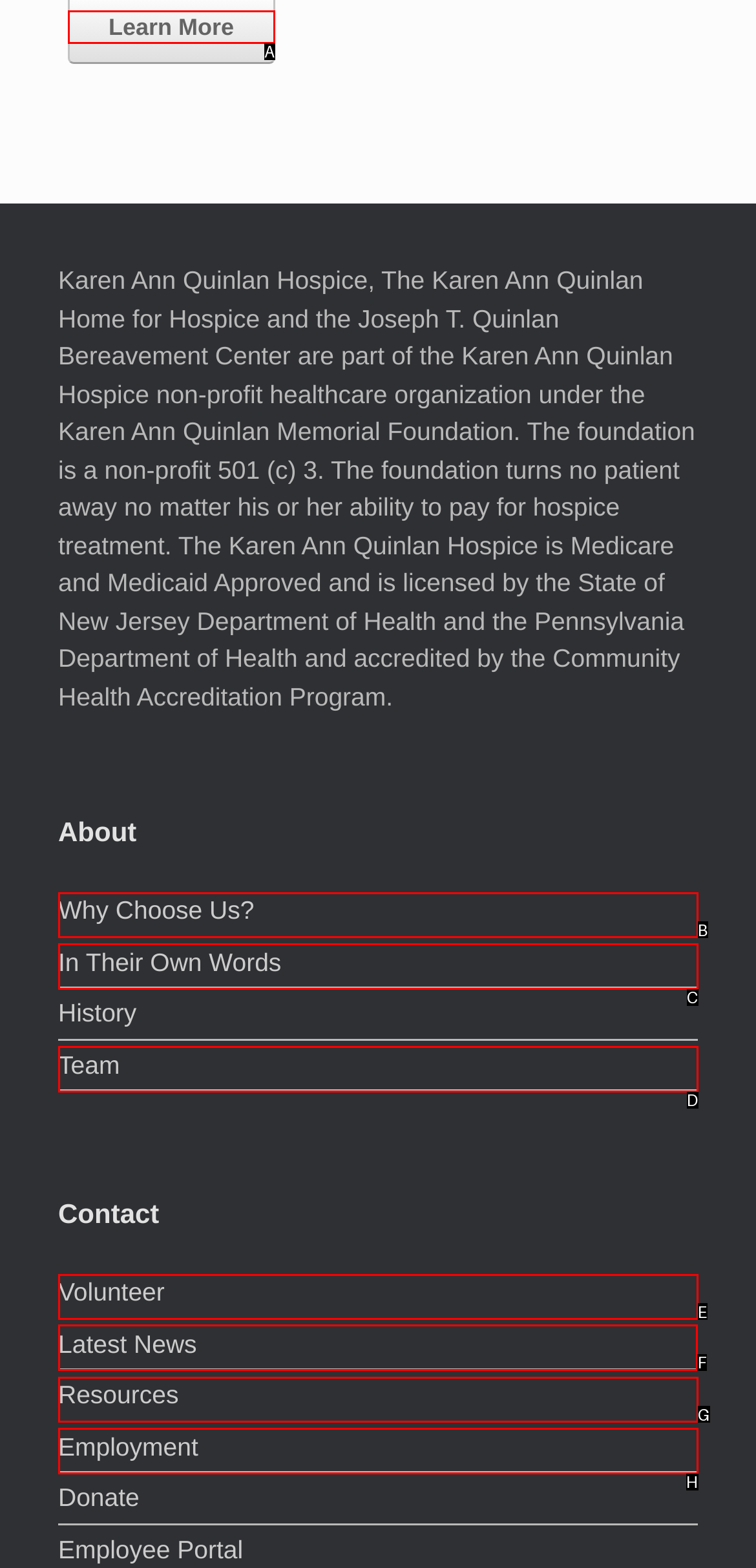Which option should you click on to fulfill this task: View the latest news? Answer with the letter of the correct choice.

F